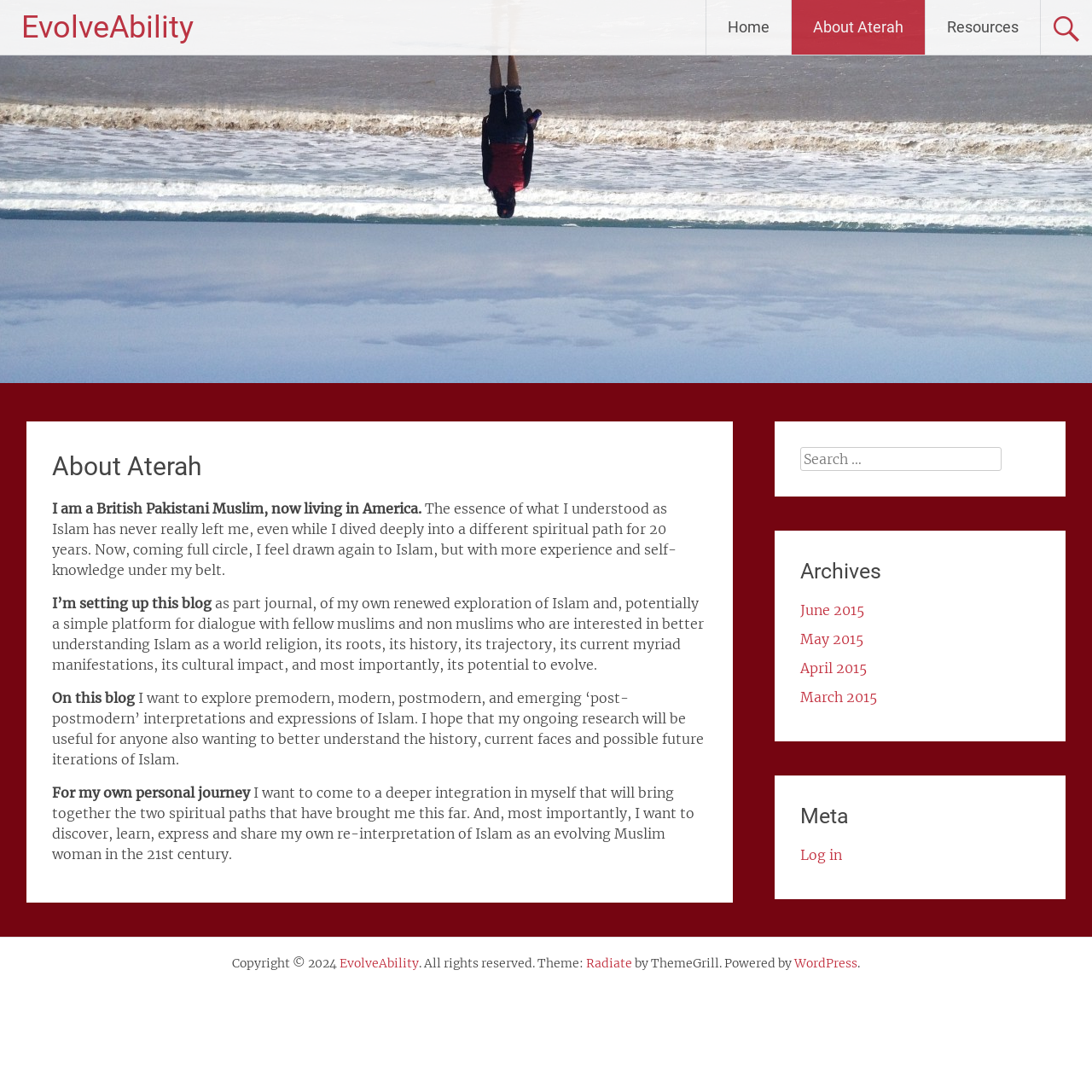What is the author's goal for their personal journey?
Please give a detailed and elaborate answer to the question.

The author's goal for their personal journey can be inferred by reading the text in the article section, which states that the author wants to come to a deeper integration in themselves and discover, learn, express, and share their own reinterpretation of Islam as an evolving Muslim woman in the 21st century.